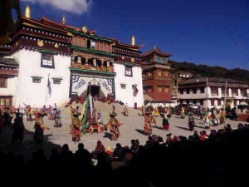What is the purpose of the prayer flags?
Please use the image to deliver a detailed and complete answer.

Although the caption does not explicitly state the purpose of the prayer flags, it is implied that they have spiritual significance as they are part of the ornate decorations of the monastery, which is a place of spiritual celebration and community involvement.